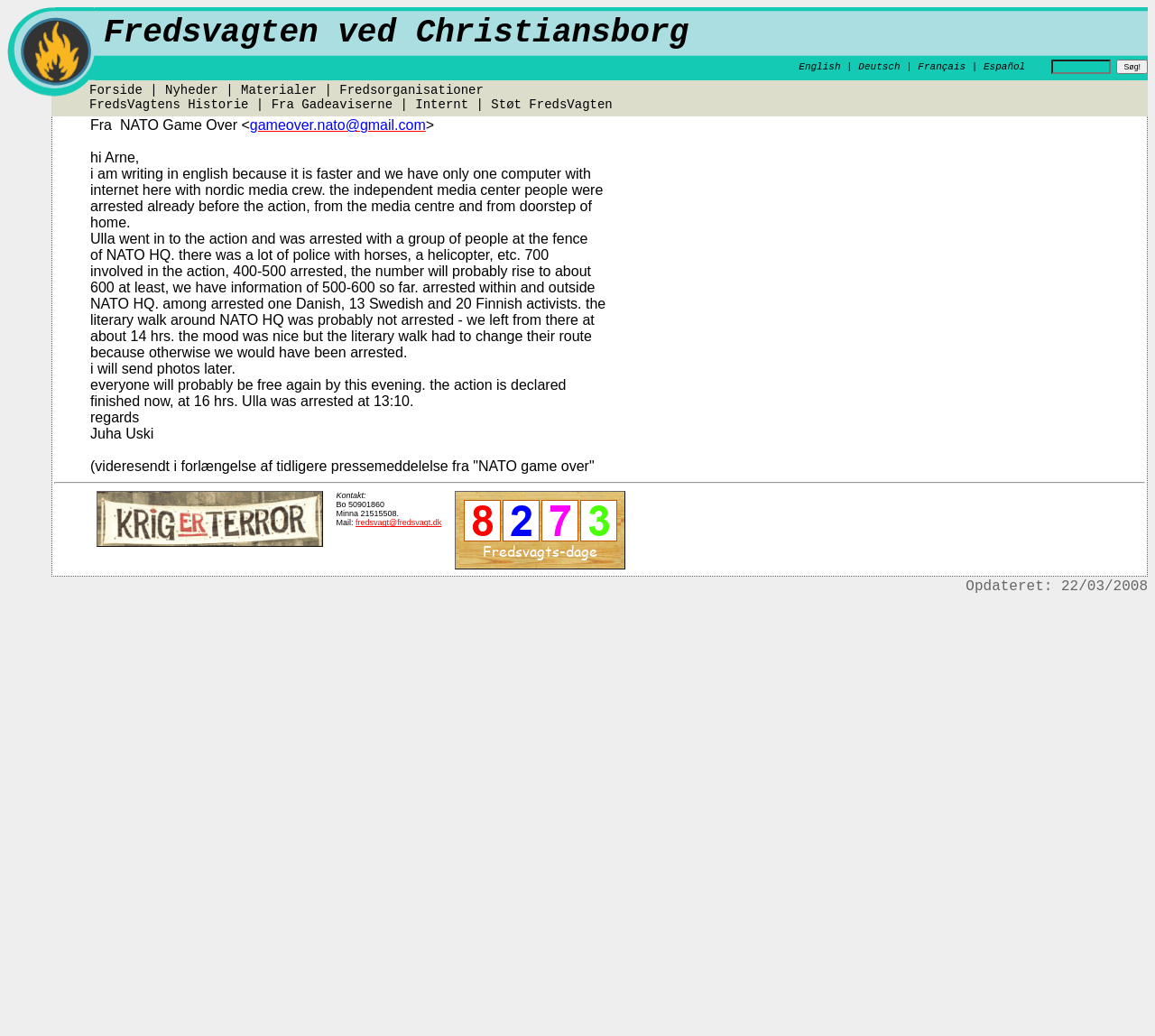What is the contact information provided on the webpage?
Using the details shown in the screenshot, provide a comprehensive answer to the question.

The webpage provides contact information, including phone numbers (Bo 50901860 and Minna 21515508) and an email address (fredsvagt@fredsvagt.dk), which can be used to get in touch with the organization or individuals involved.